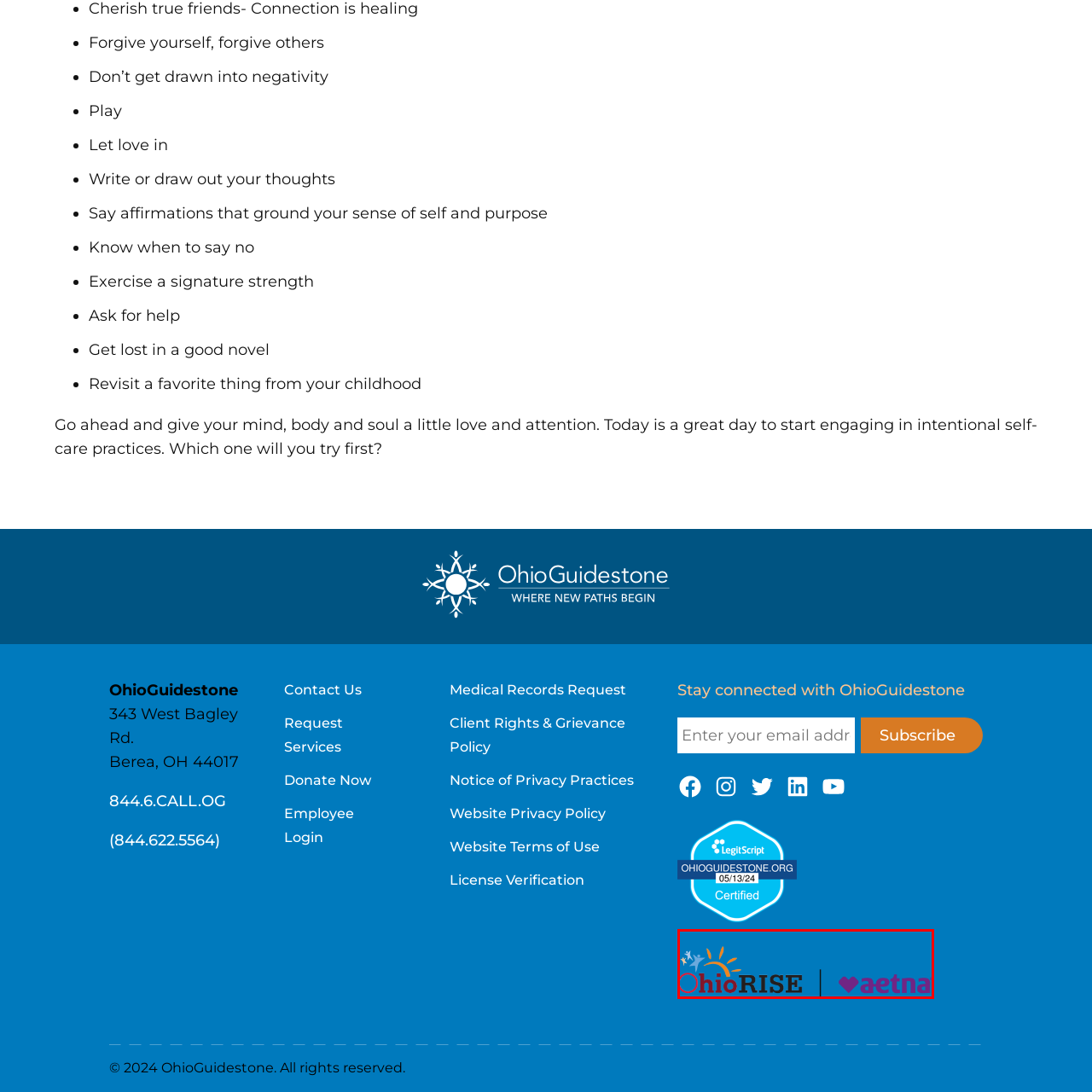Focus your attention on the image enclosed by the red boundary and provide a thorough answer to the question that follows, based on the image details: What symbol is part of the OhioRISE logo?

The caption describes the OhioRISE logo as having a dynamic design that includes playful colors and a sun symbol, which implies that the sun symbol is a part of the logo.